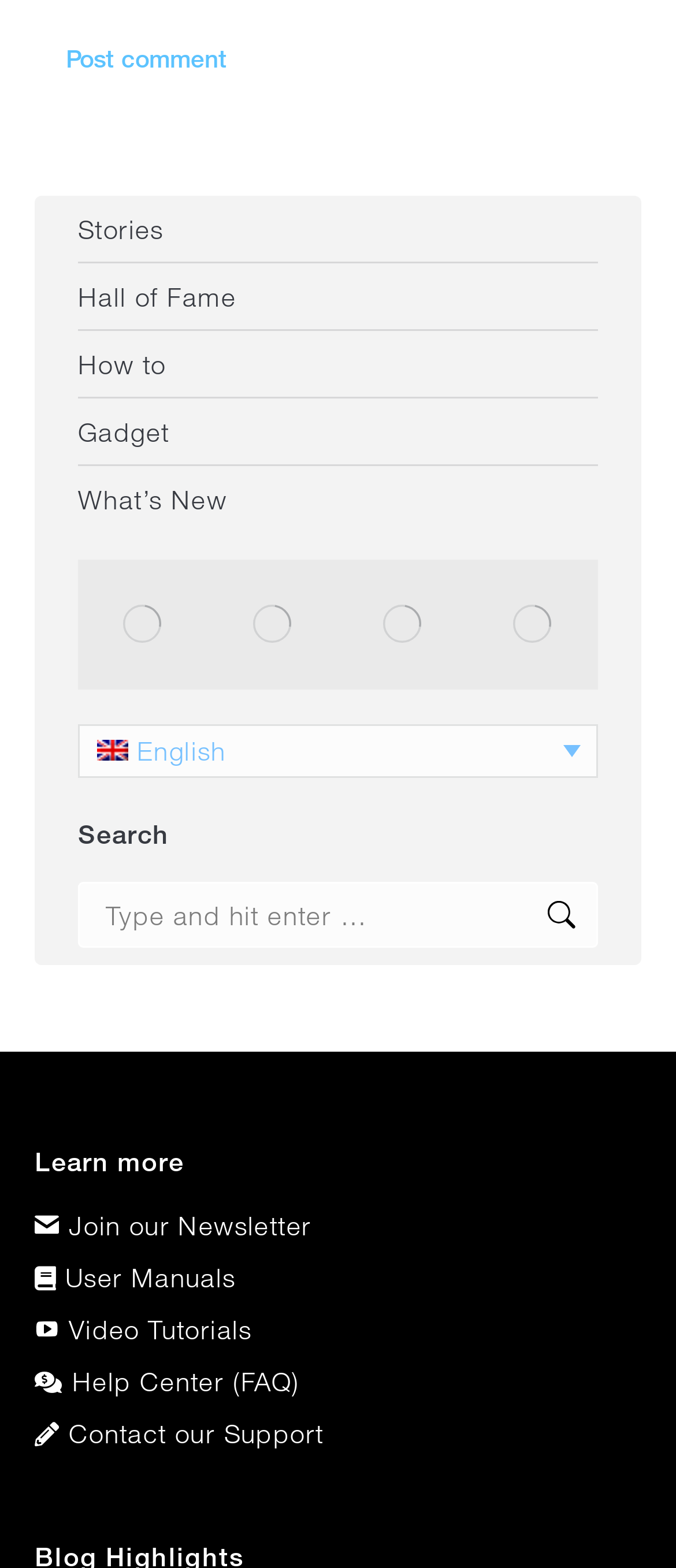Locate the bounding box coordinates of the element that needs to be clicked to carry out the instruction: "Learn more about ProCamera". The coordinates should be given as four float numbers ranging from 0 to 1, i.e., [left, top, right, bottom].

[0.051, 0.731, 0.272, 0.752]